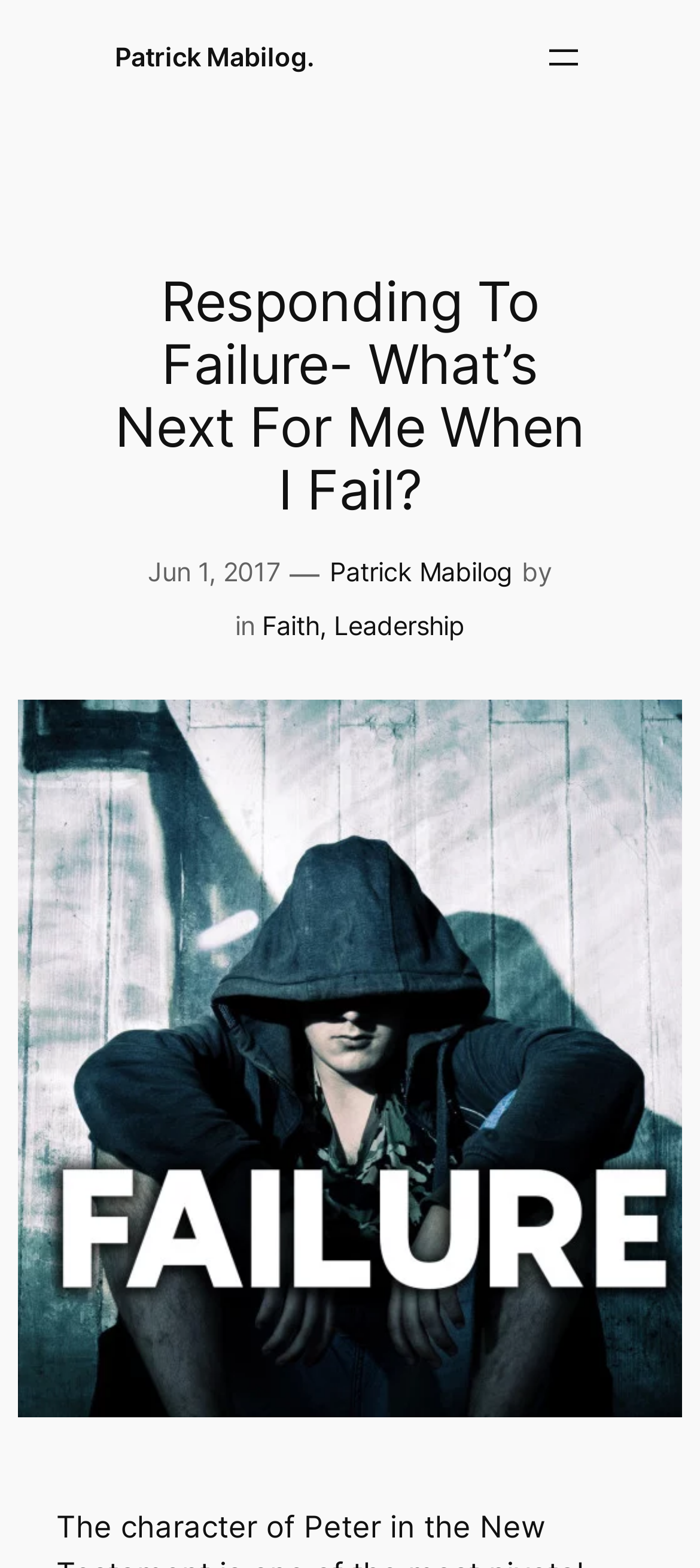Provide your answer in one word or a succinct phrase for the question: 
Is there a menu on this webpage?

Yes